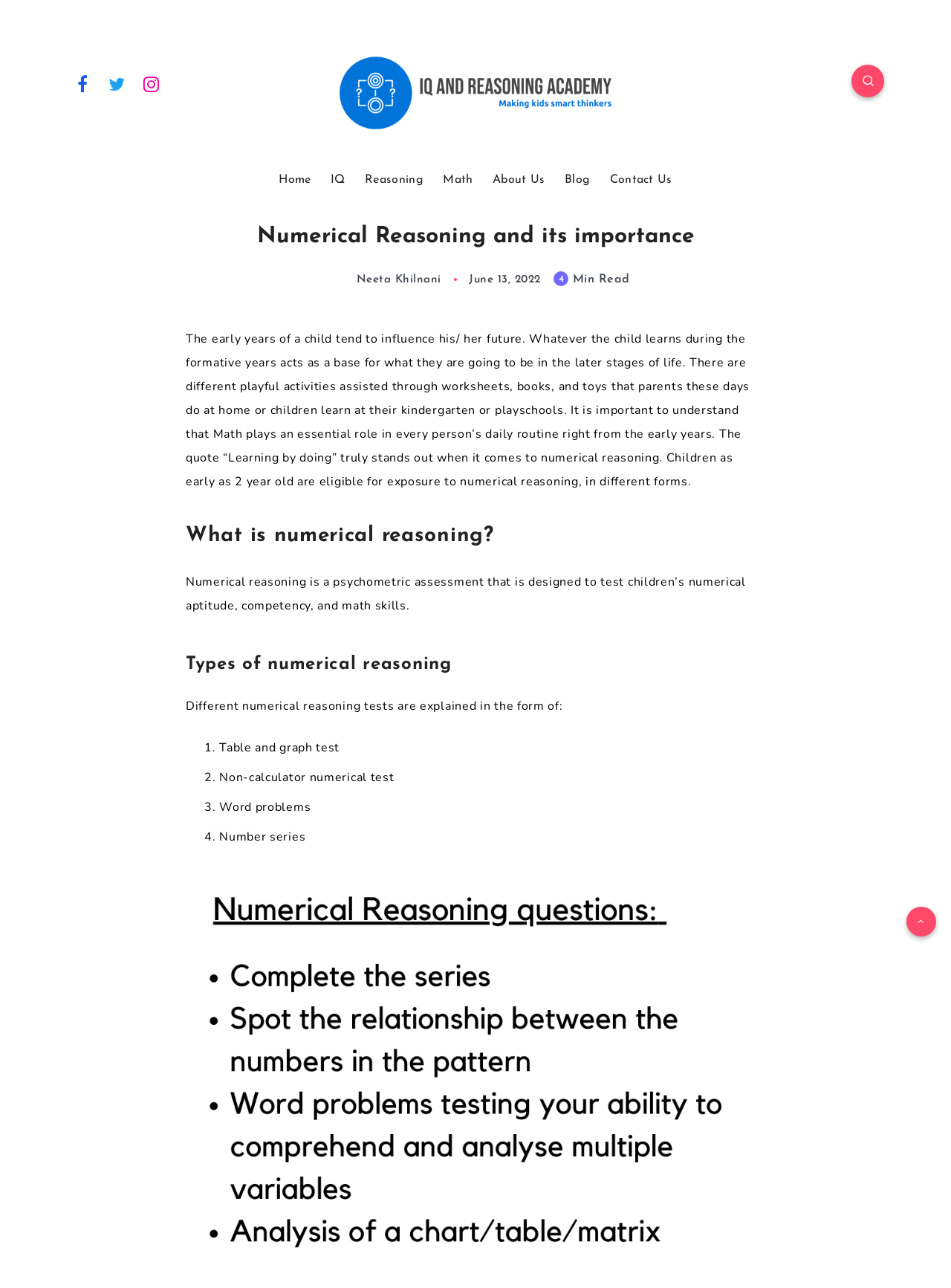Determine the bounding box coordinates of the region to click in order to accomplish the following instruction: "Read the article about numerical reasoning". Provide the coordinates as four float numbers between 0 and 1, specifically [left, top, right, bottom].

[0.195, 0.257, 0.788, 0.38]